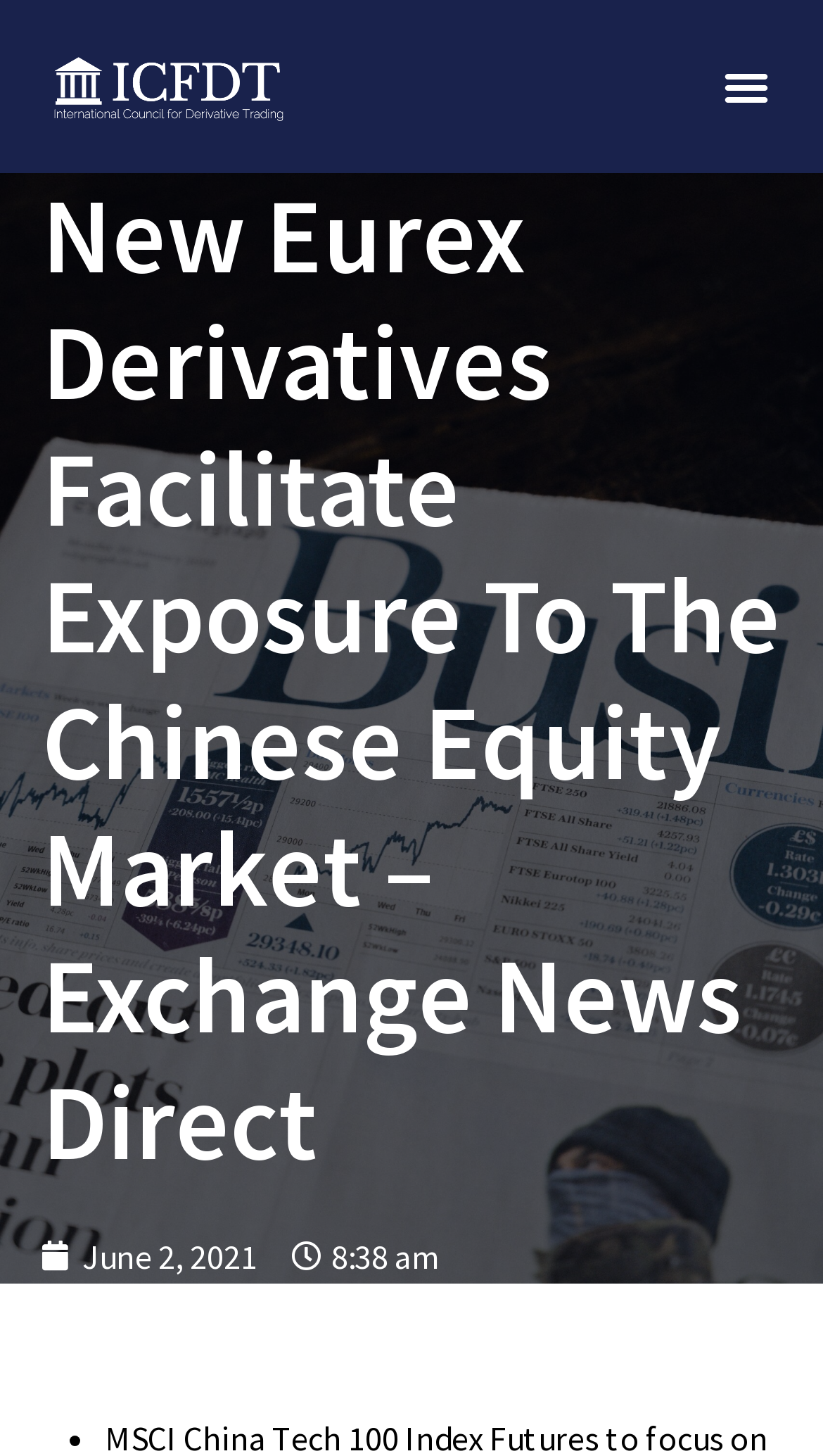Based on the element description "Menu", predict the bounding box coordinates of the UI element.

[0.864, 0.035, 0.949, 0.083]